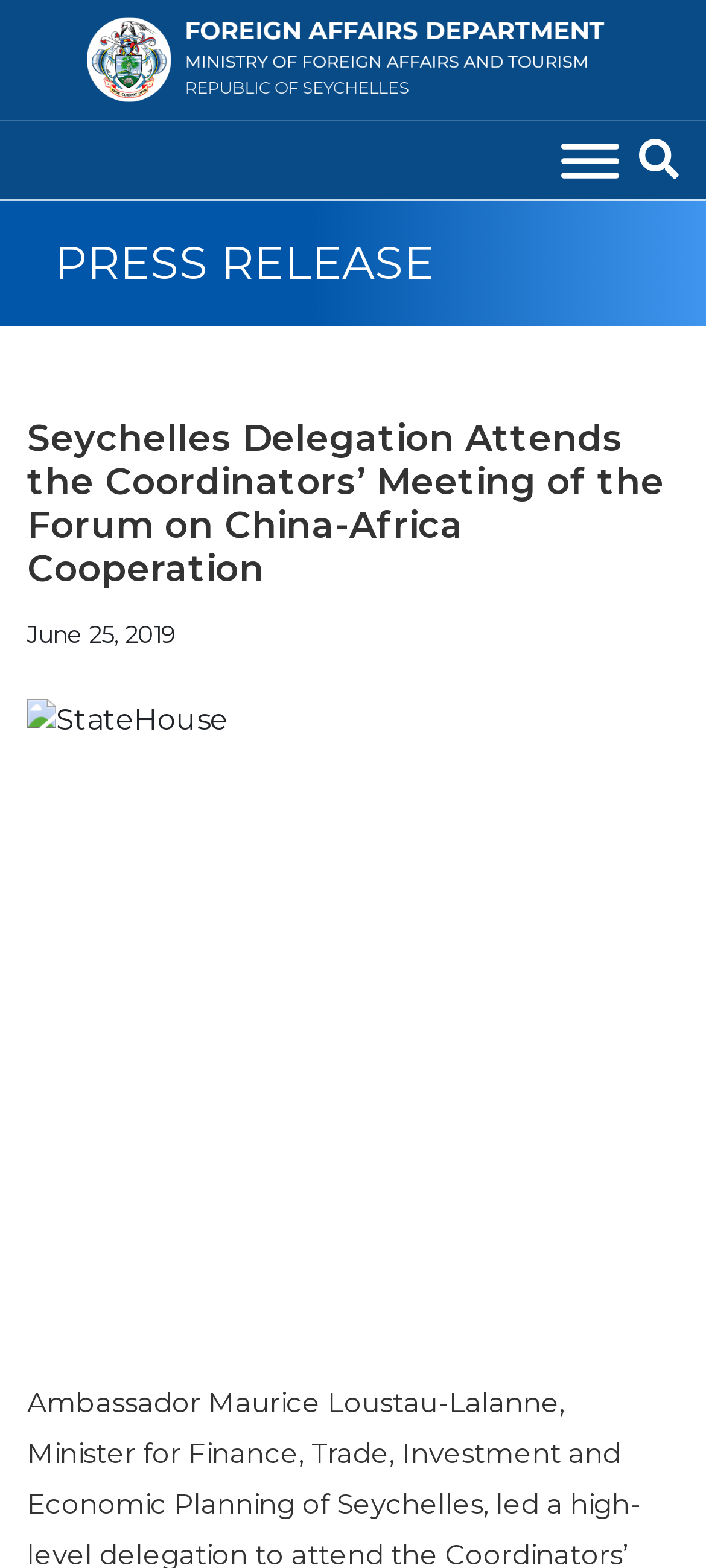Respond to the question below with a single word or phrase:
Is the radio button checked?

Yes